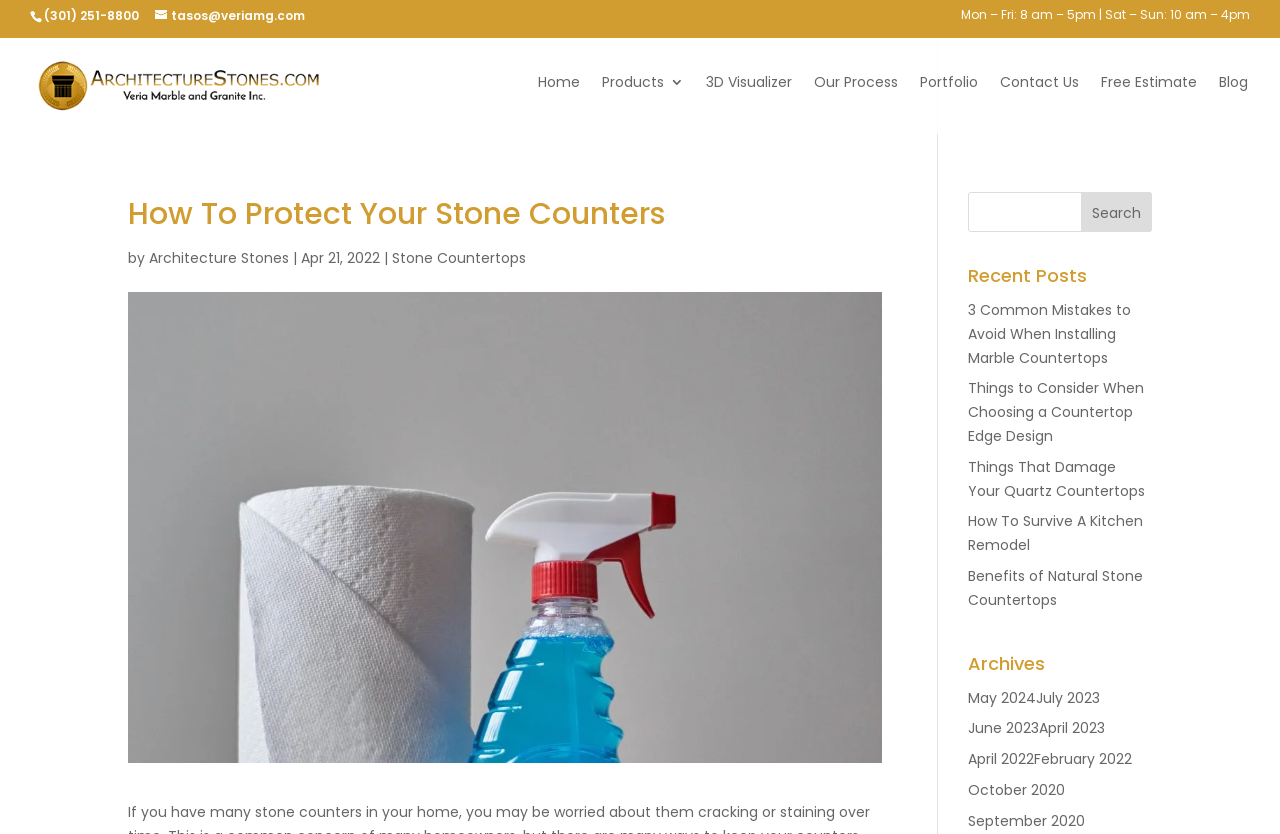Analyze the image and answer the question with as much detail as possible: 
What are the business hours of Architecture Stones?

I found the business hours by looking at the link element with the text 'Mon – Fri: 8 am – 5pm | Sat – Sun: 10 am – 4pm' which is located at the top of the webpage.